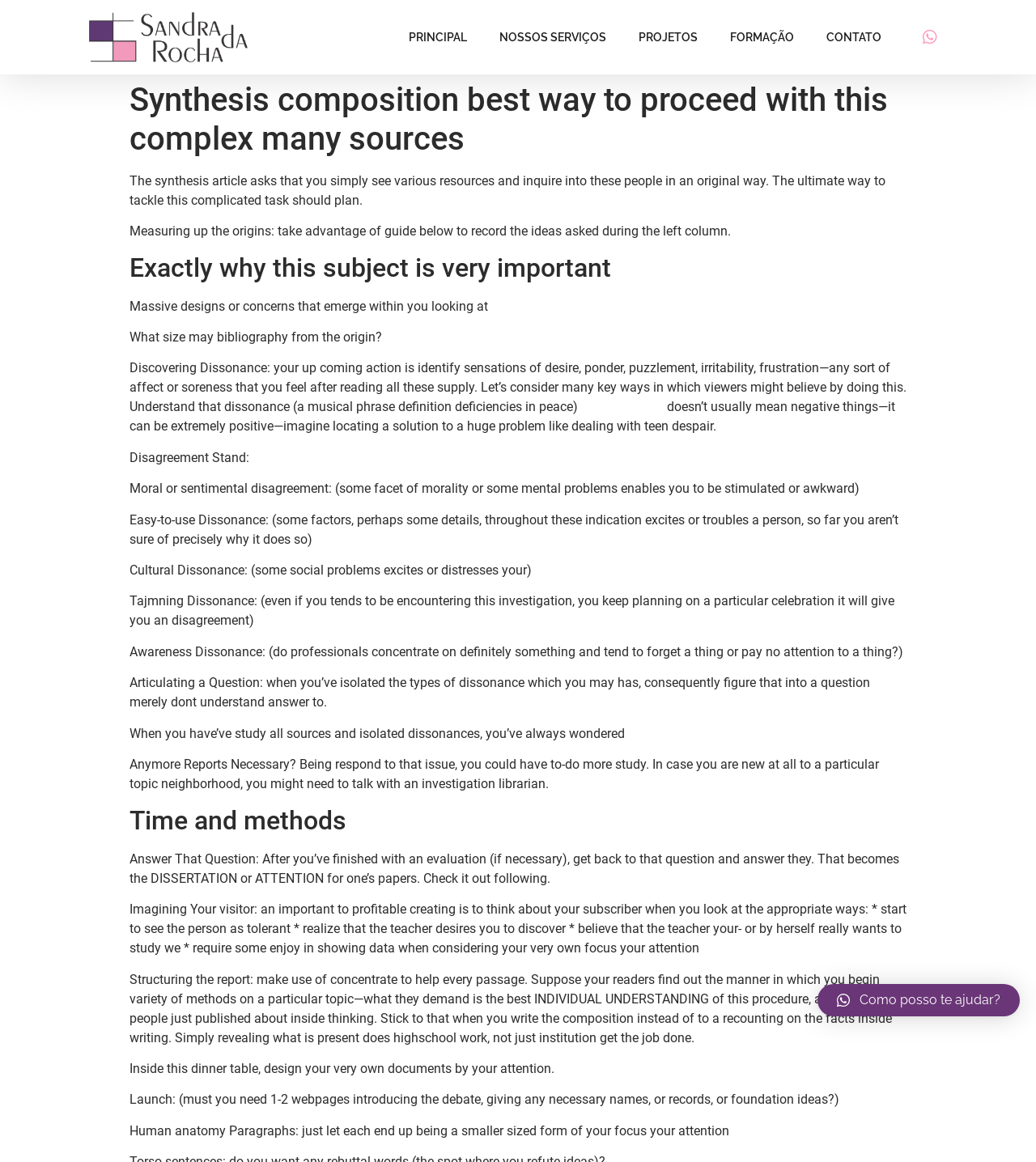Please identify the bounding box coordinates of the element that needs to be clicked to execute the following command: "Ask for help in Portuguese". Provide the bounding box using four float numbers between 0 and 1, formatted as [left, top, right, bottom].

[0.789, 0.847, 0.984, 0.875]